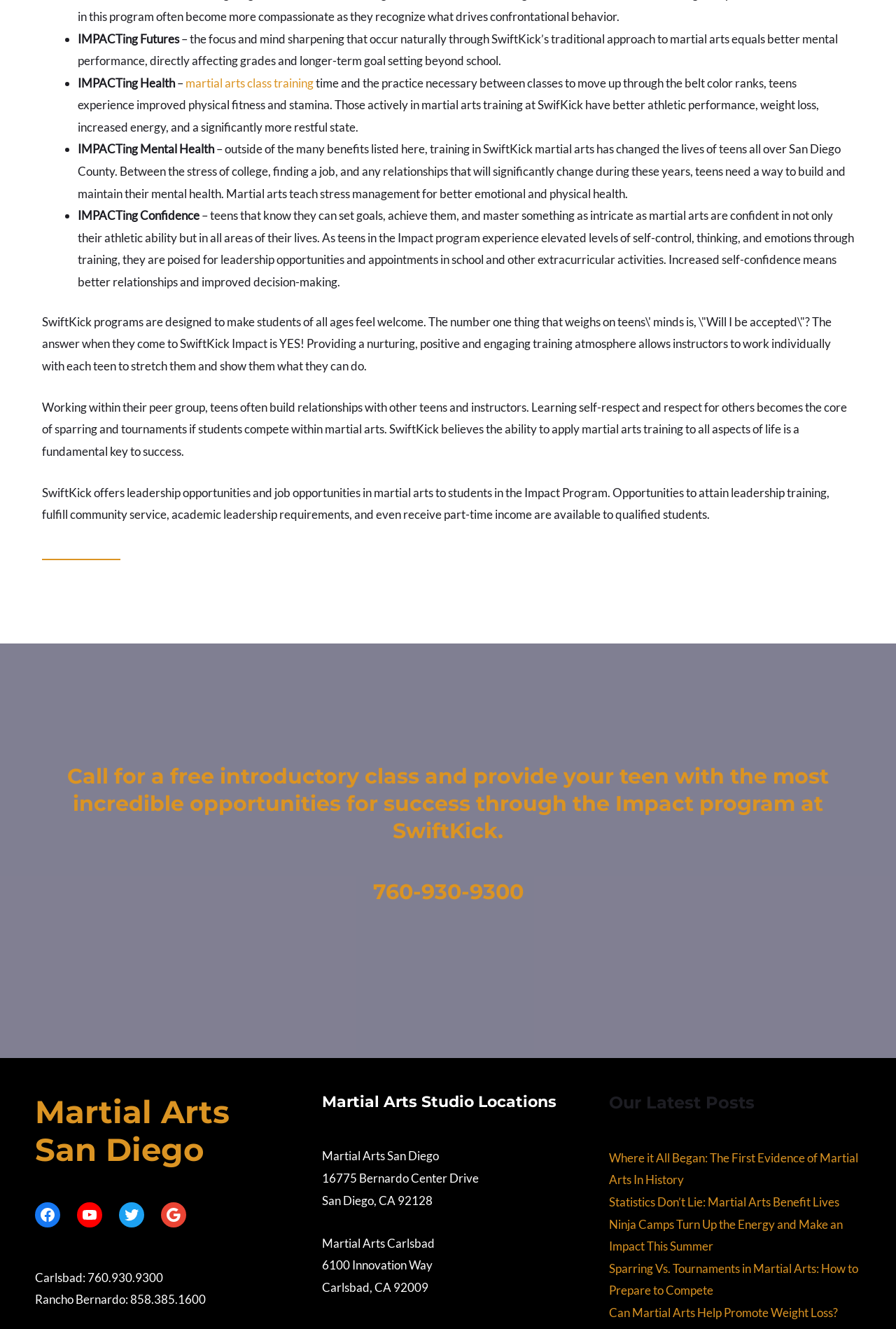Answer succinctly with a single word or phrase:
What is the focus of SwiftKick’s traditional approach to martial arts?

Better mental performance